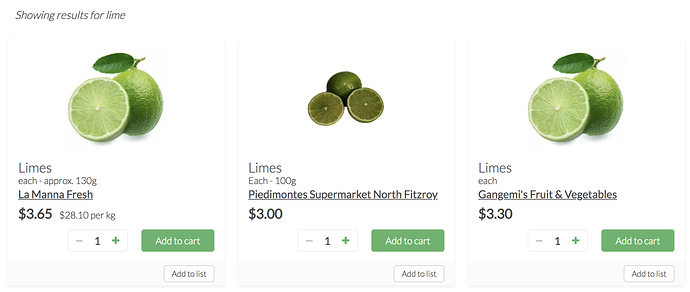Which retailer offers the lowest price per lime?
Please give a detailed and elaborate answer to the question.

By comparing the prices of limes from different retailers, we can see that Piedimontes Supermarket North Fitzroy offers the lowest price per lime at $3.00 each.